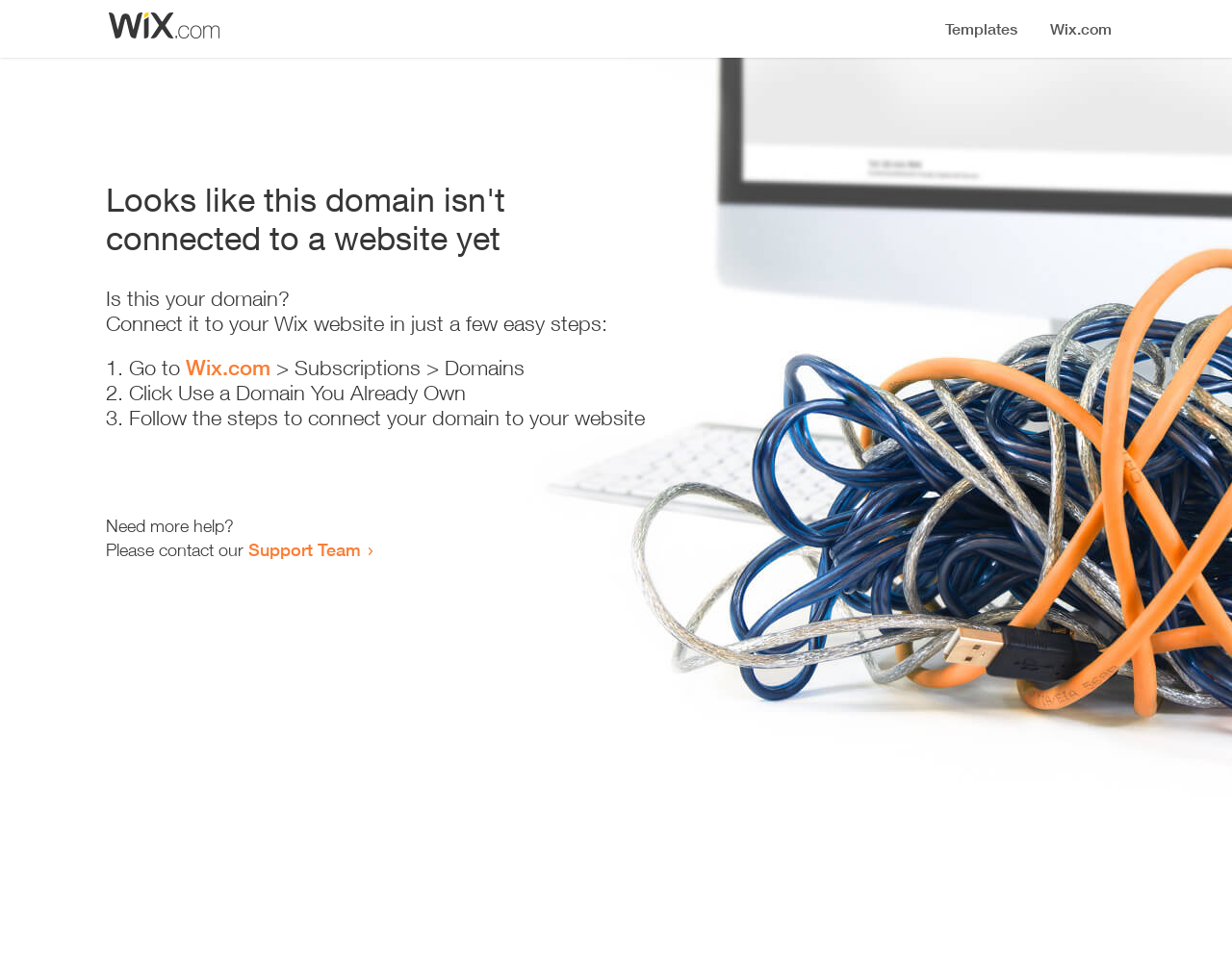Determine the bounding box coordinates for the HTML element described here: "Wix.com".

[0.151, 0.368, 0.22, 0.393]